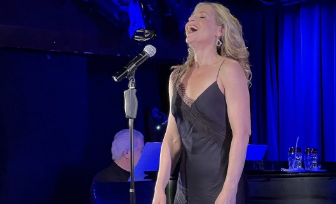Give a thorough description of the image, including any visible elements and their relationships.

The image captures a stunning moment from a live performance, showcasing a female singer passionately engaging with her audience. She stands confidently in front of a microphone, her long hair cascading down her shoulders, and she wears an elegant black dress that accentuates her poise. Behind her, a pianist is subtly visible, adding to the ambiance of the intimate setting.

The backdrop features striking blue lighting, which enhances the mood of the performance, creating a dramatic and inviting atmosphere. The singer's expressive face and open posture suggest she is fully immersed in the music, delivering an emotional and captivating rendition. This scene reflects the vibrant energy and artistry of live theater performances, where every moment is filled with creativity and connection.